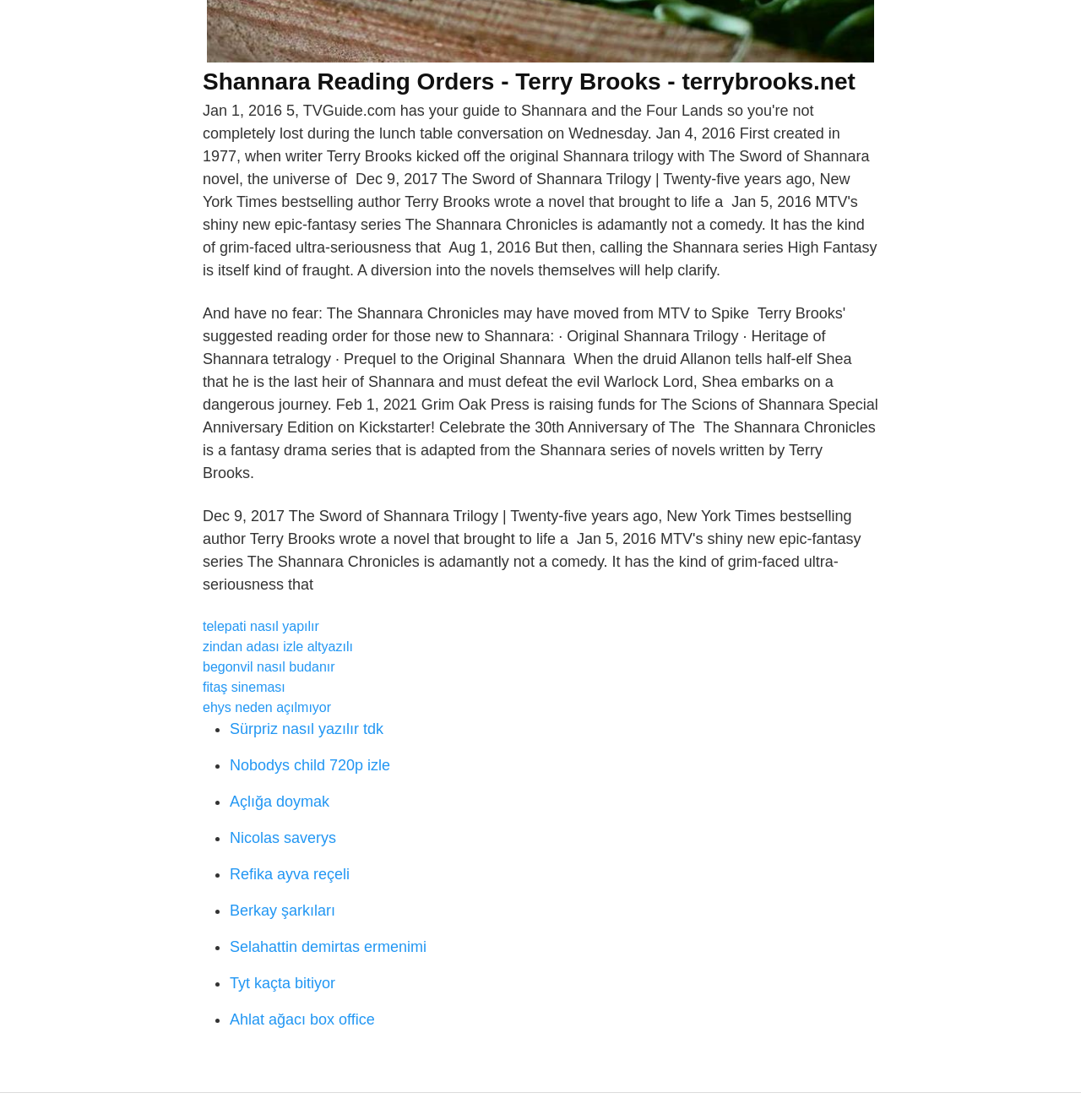Determine the bounding box coordinates of the clickable element to achieve the following action: 'Visit the page about Zindan Adası izle altyazılı'. Provide the coordinates as four float values between 0 and 1, formatted as [left, top, right, bottom].

[0.188, 0.571, 0.326, 0.583]